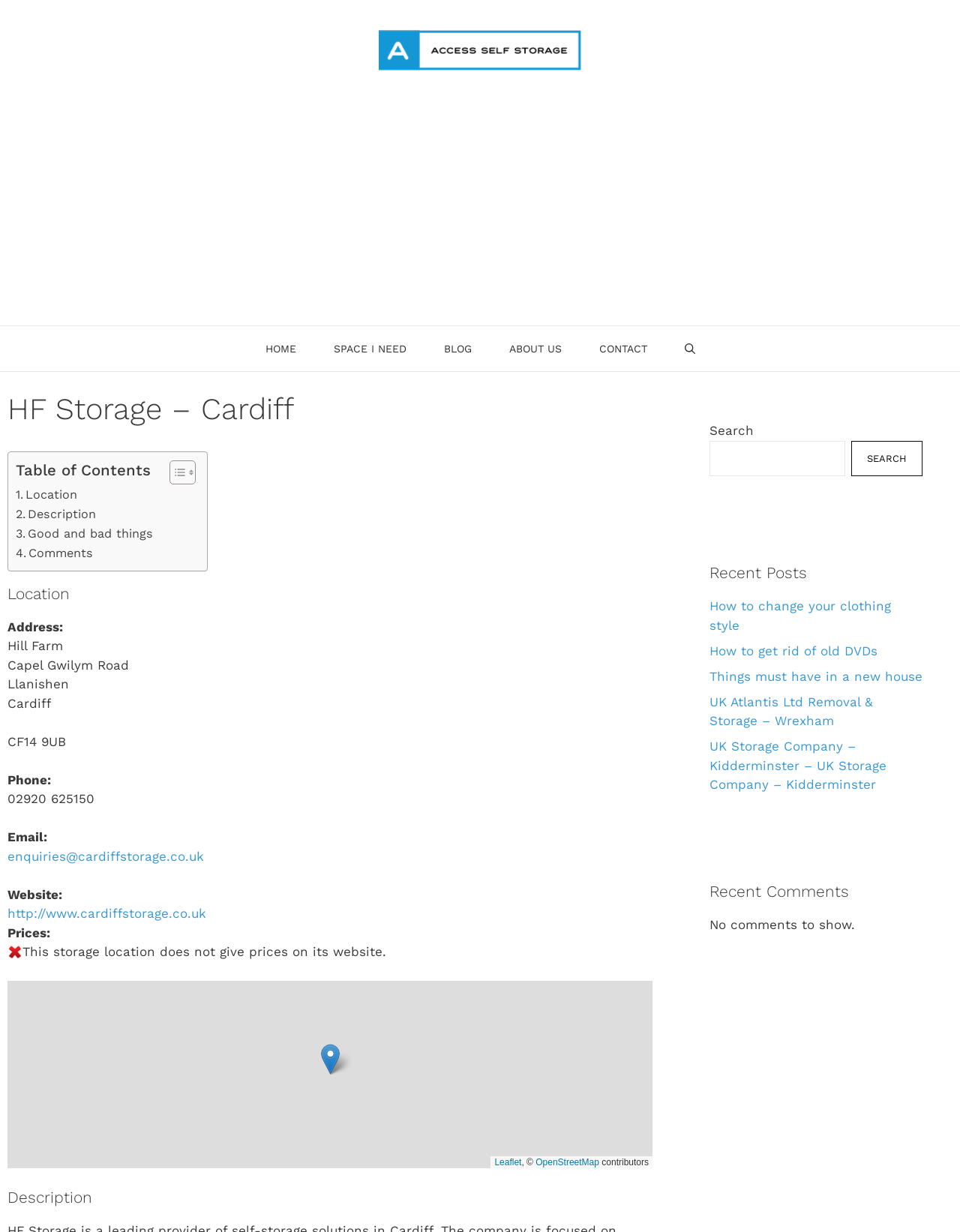Is there a search bar on the webpage?
Using the visual information, respond with a single word or phrase.

Yes